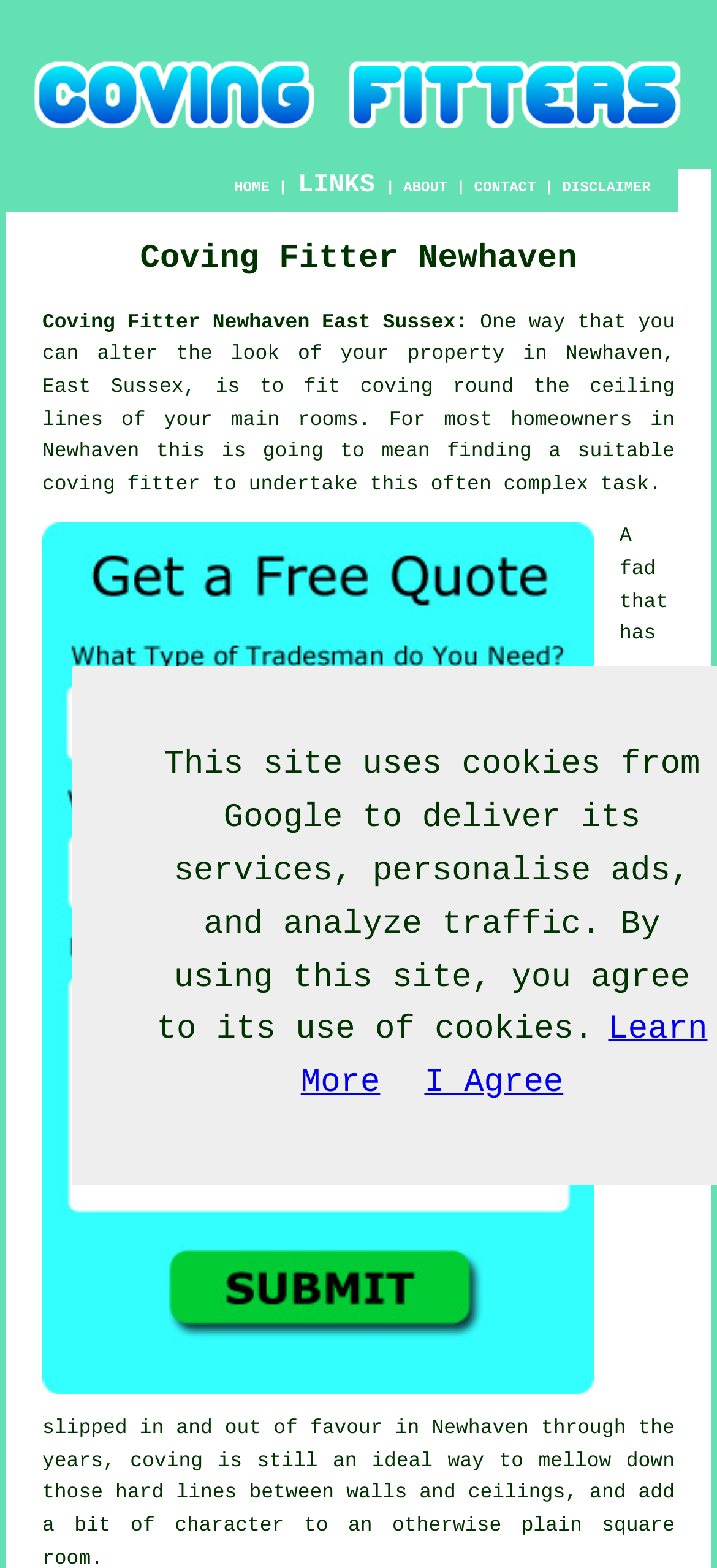Answer the question using only a single word or phrase: 
What is the image above the 'HOME' link?

Coving Fitter Newhaven East Sussex